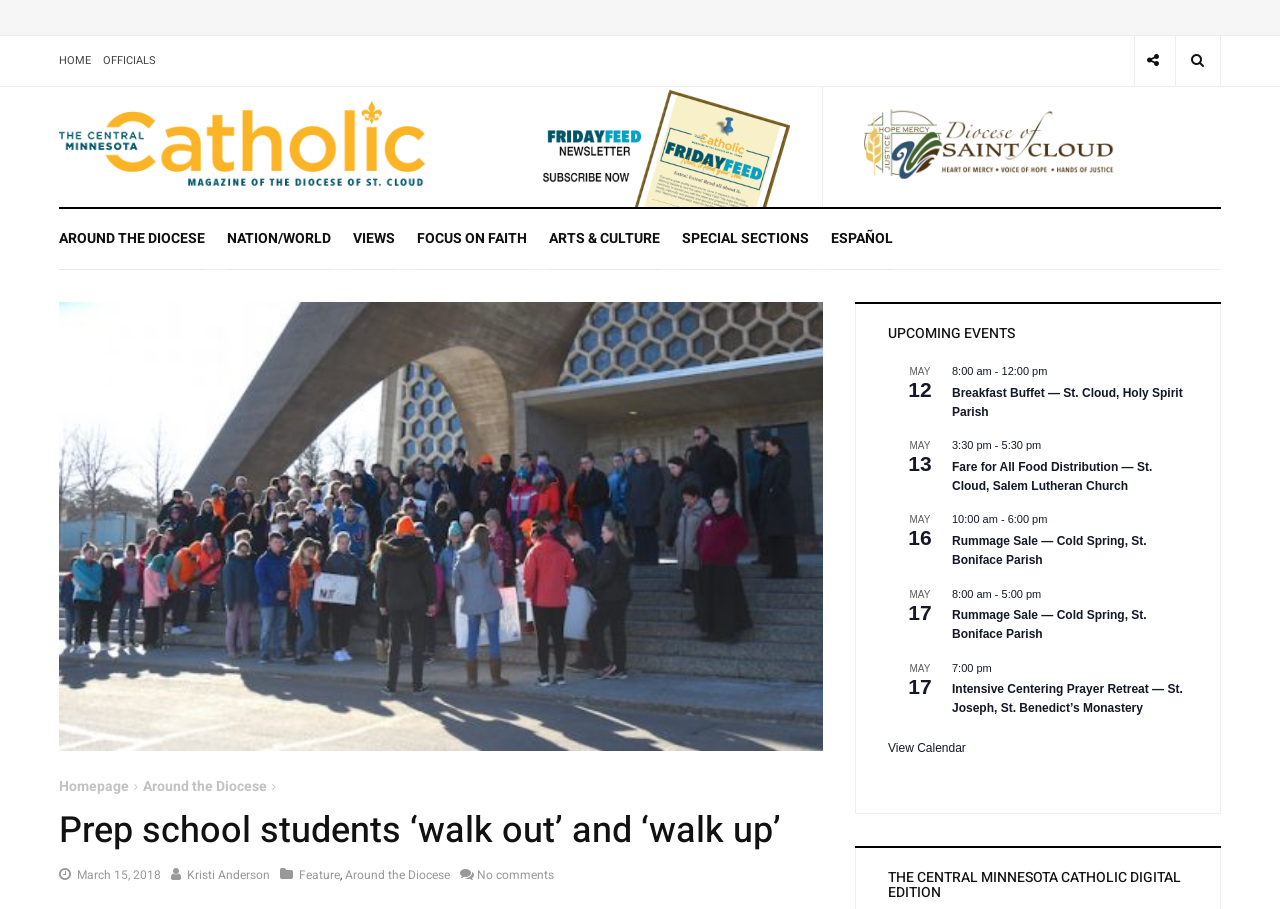Determine the bounding box coordinates for the element that should be clicked to follow this instruction: "Click the UPCOMING EVENTS heading". The coordinates should be given as four float numbers between 0 and 1, in the format [left, top, right, bottom].

[0.694, 0.359, 0.928, 0.376]